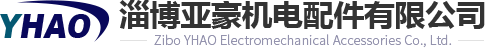What does the logo signal?
Based on the visual, give a brief answer using one word or a short phrase.

Professionalism and quality